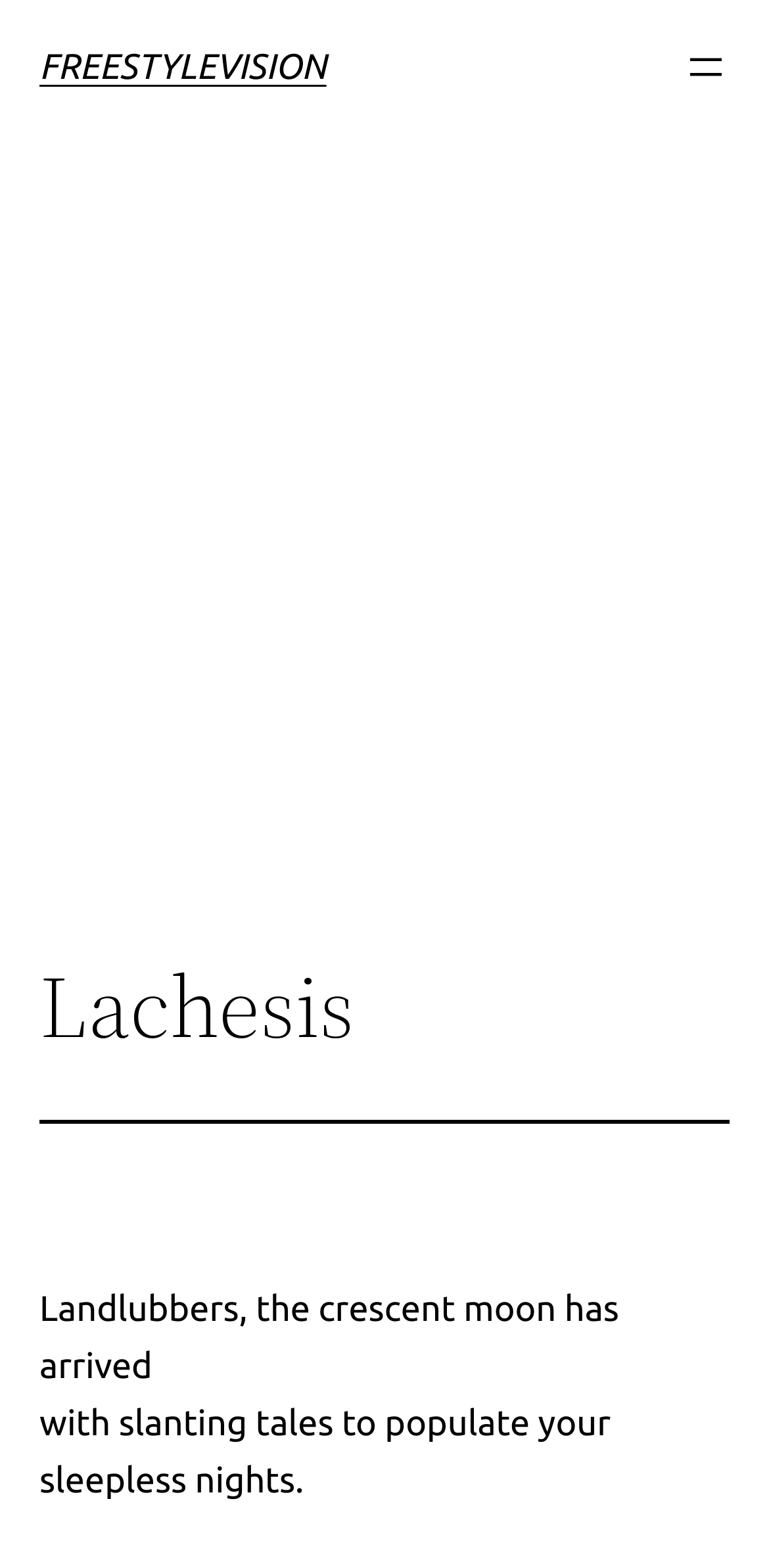Bounding box coordinates are specified in the format (top-left x, top-left y, bottom-right x, bottom-right y). All values are floating point numbers bounded between 0 and 1. Please provide the bounding box coordinate of the region this sentence describes: aria-label="Advertisement" name="aswift_1" title="Advertisement"

[0.0, 0.172, 1.0, 0.581]